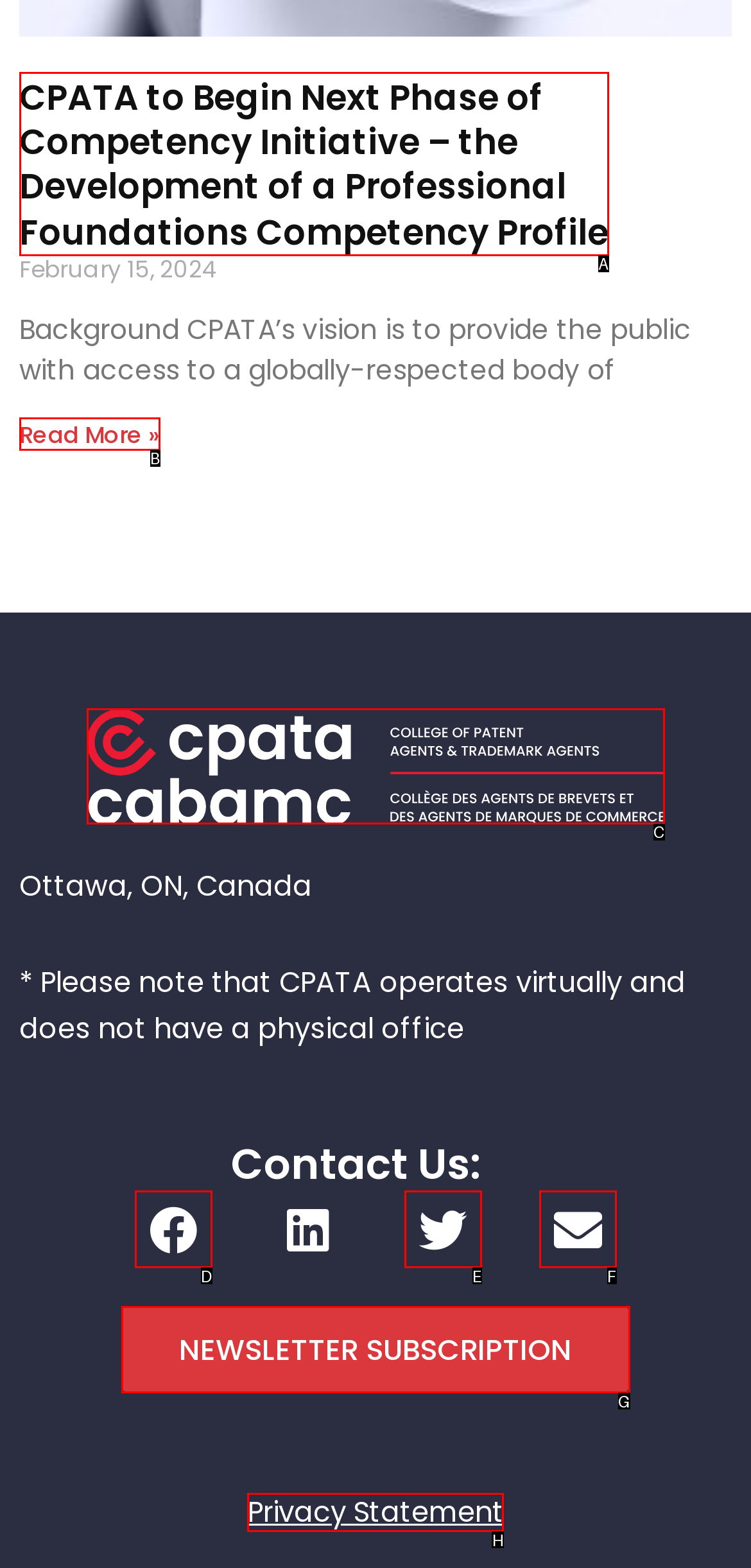Choose the letter of the UI element that aligns with the following description: Envelope
State your answer as the letter from the listed options.

F